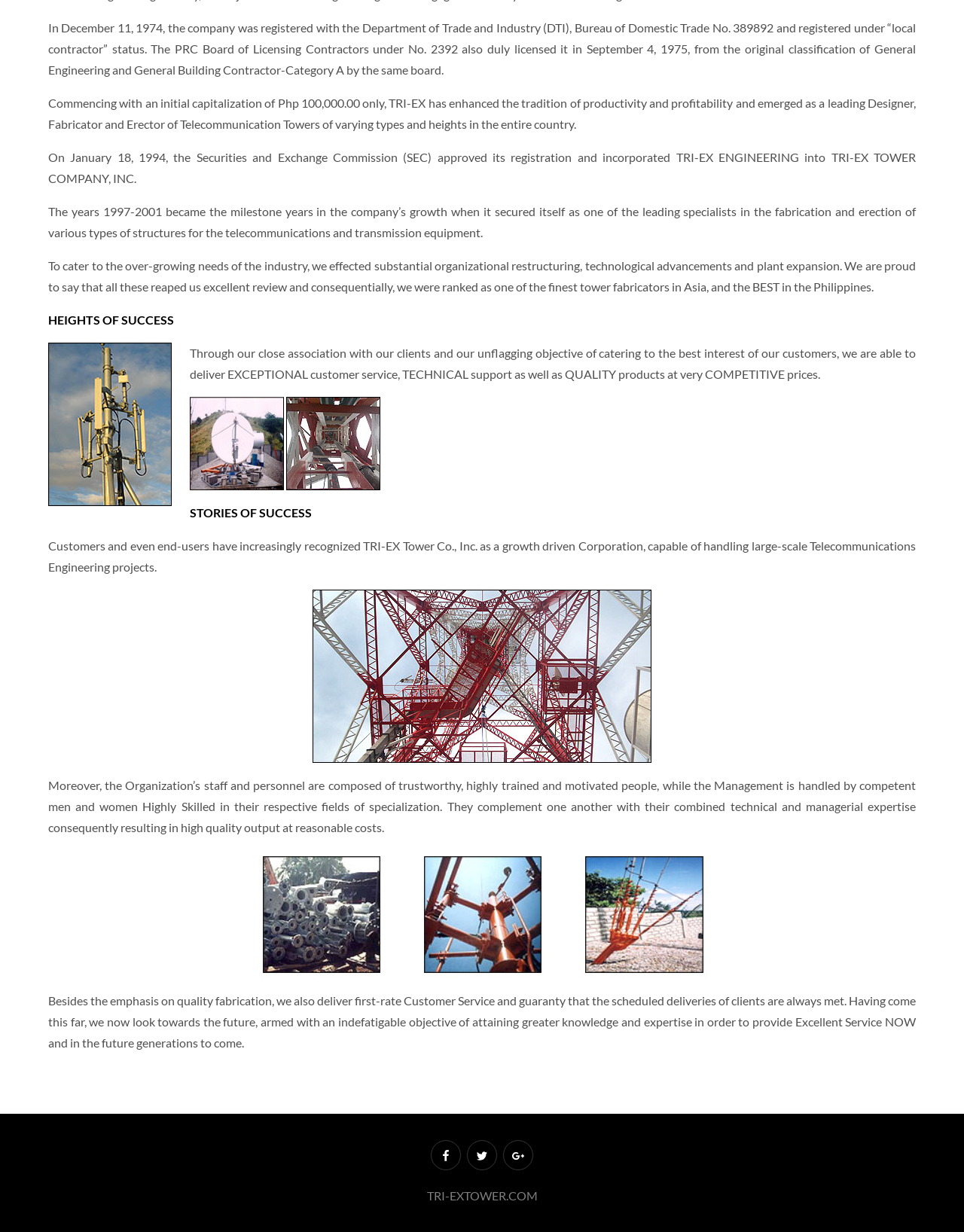Using the image as a reference, answer the following question in as much detail as possible:
What is the company's objective?

According to the text, 'Having come this far, we now look towards the future, armed with an indefatigable objective of attaining greater knowledge and expertise in order to provide Excellent Service NOW and in the future generations to come.'